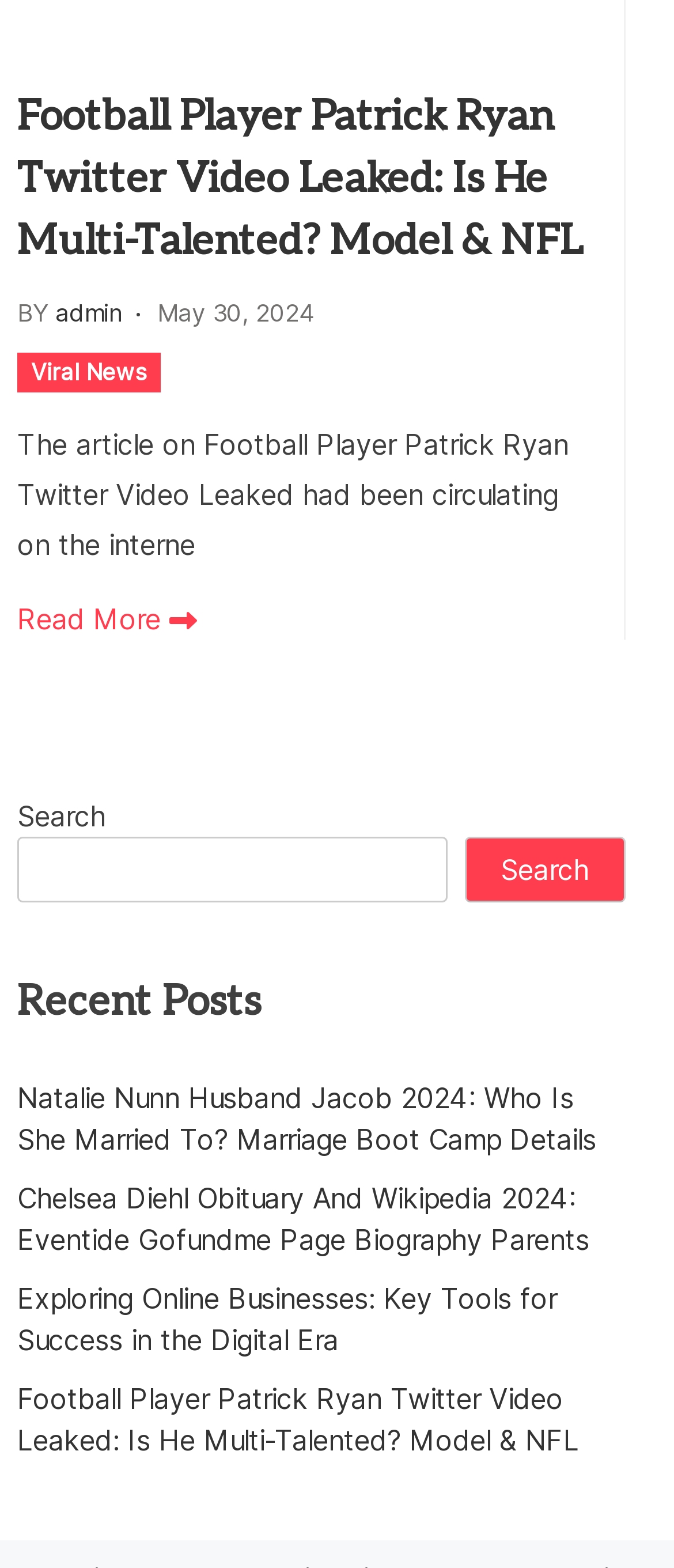Locate the coordinates of the bounding box for the clickable region that fulfills this instruction: "go to home page".

None